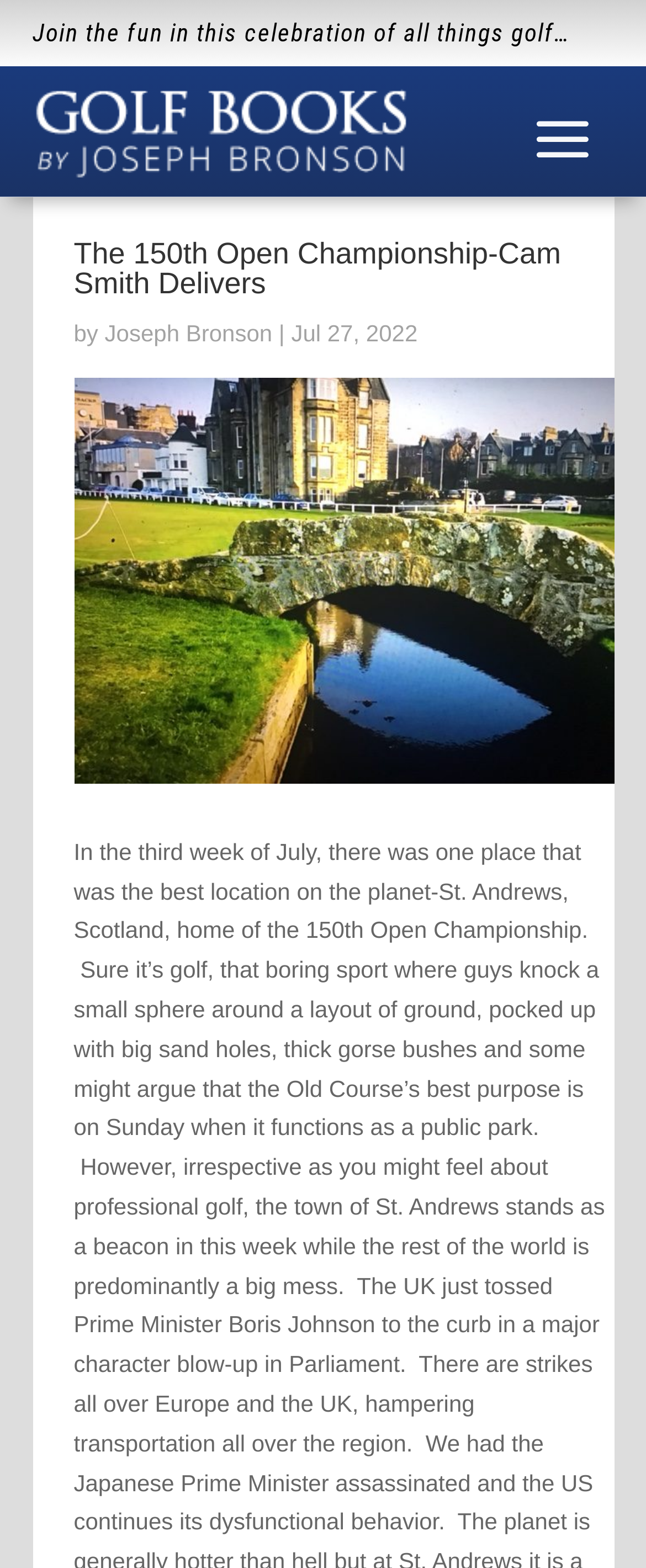Refer to the image and provide a thorough answer to this question:
What is the main image on this webpage about?

The main image on this webpage is likely related to golf, given the theme of the webpage and the heading 'The 150th Open Championship-Cam Smith Delivers'.